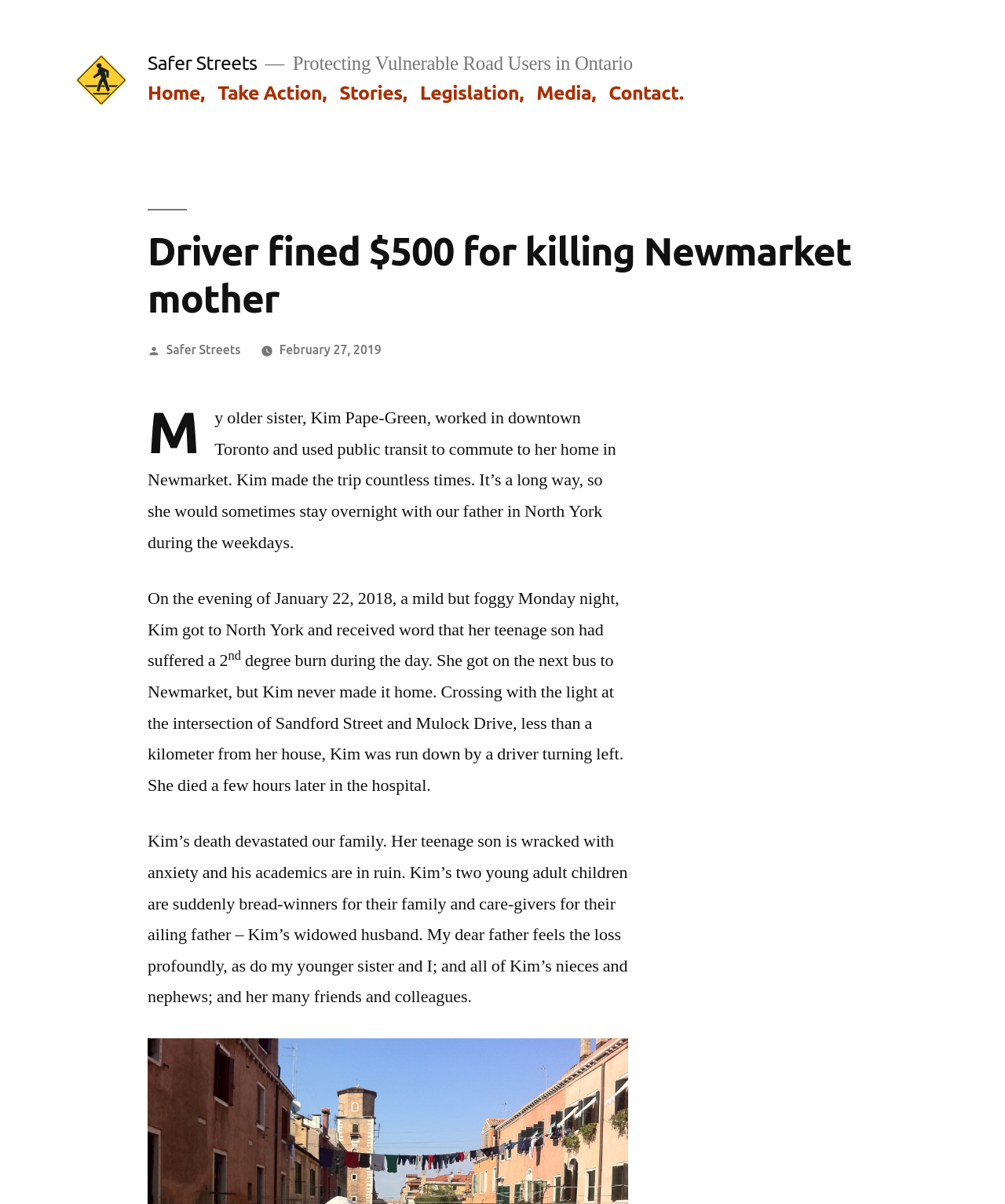Look at the image and give a detailed response to the following question: What was the severity of the burn suffered by Kim's son?

The text mentions that Kim's son suffered a 2nd degree burn during the day, which prompted Kim to take the next bus to Newmarket.